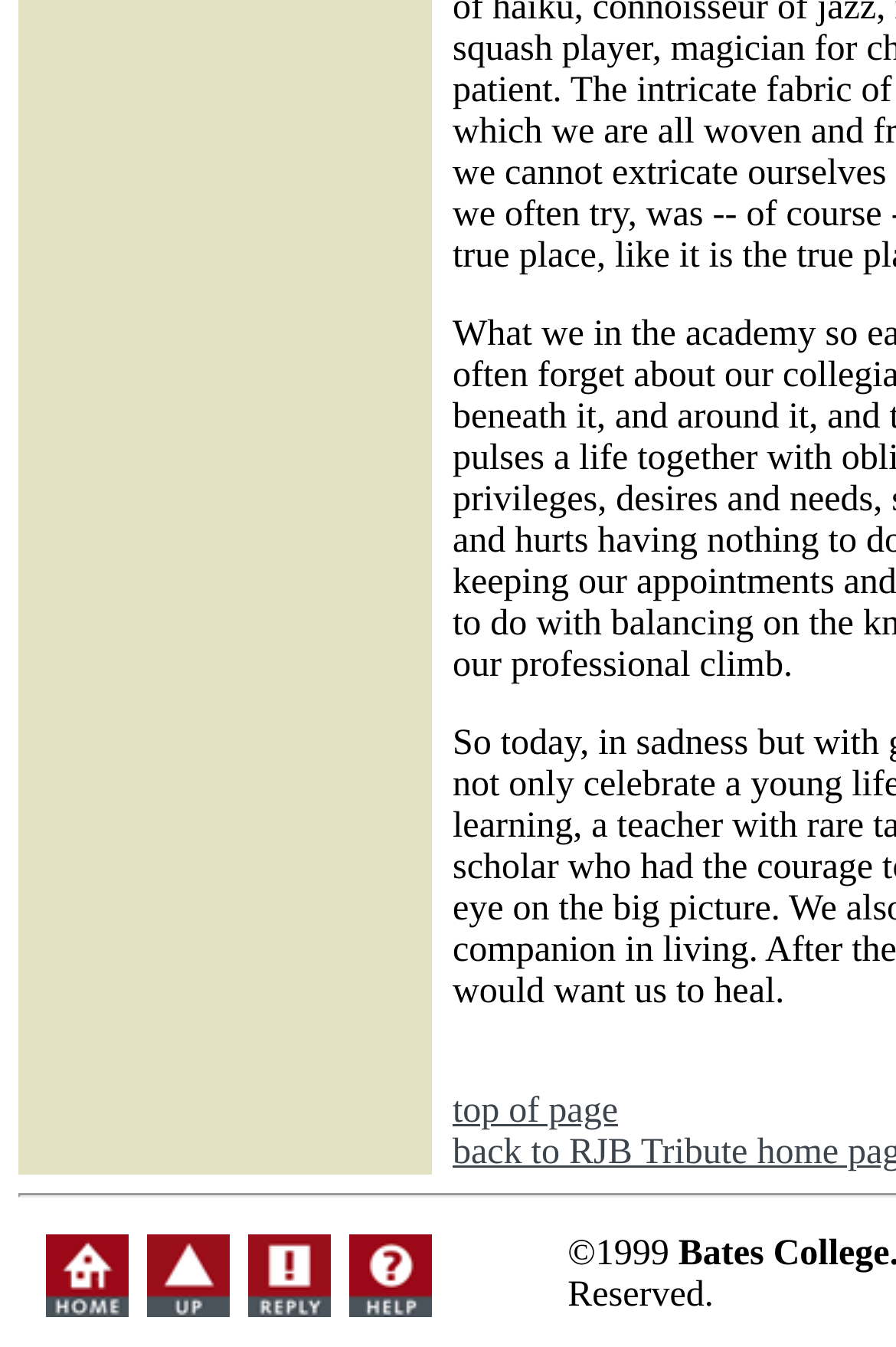Using the information in the image, give a comprehensive answer to the question: 
How many links are in the second table cell?

The second table cell has four links: 'home', 'up', 'reply', and 'help'. Each link has an associated image.